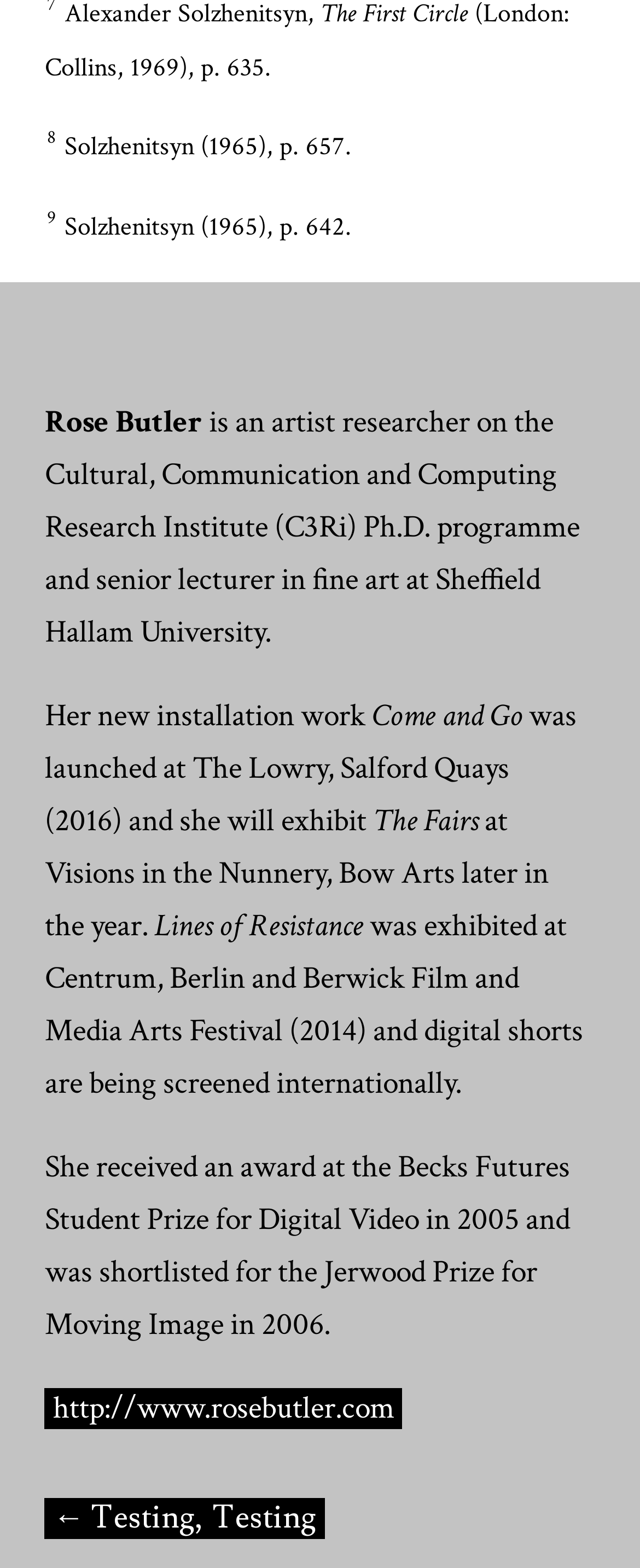Where was the installation work 'Come and Go' launched?
Please provide a single word or phrase answer based on the image.

The Lowry, Salford Quays